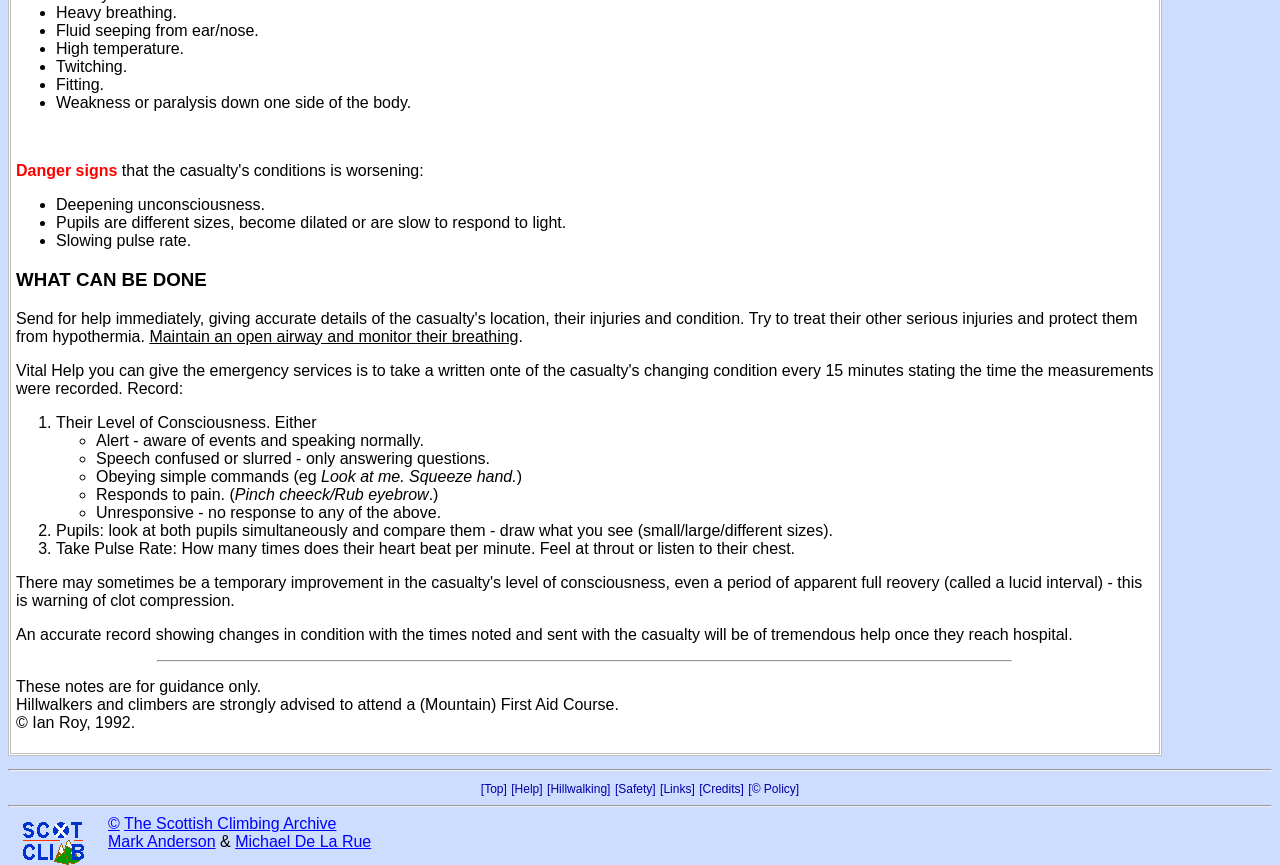What is the purpose of taking pulse rate?
Using the image, provide a detailed and thorough answer to the question.

The webpage instructs to take pulse rate, which is to know how many times the heart beats per minute, and this information should be recorded along with the time noted and sent with the casualty to the hospital.